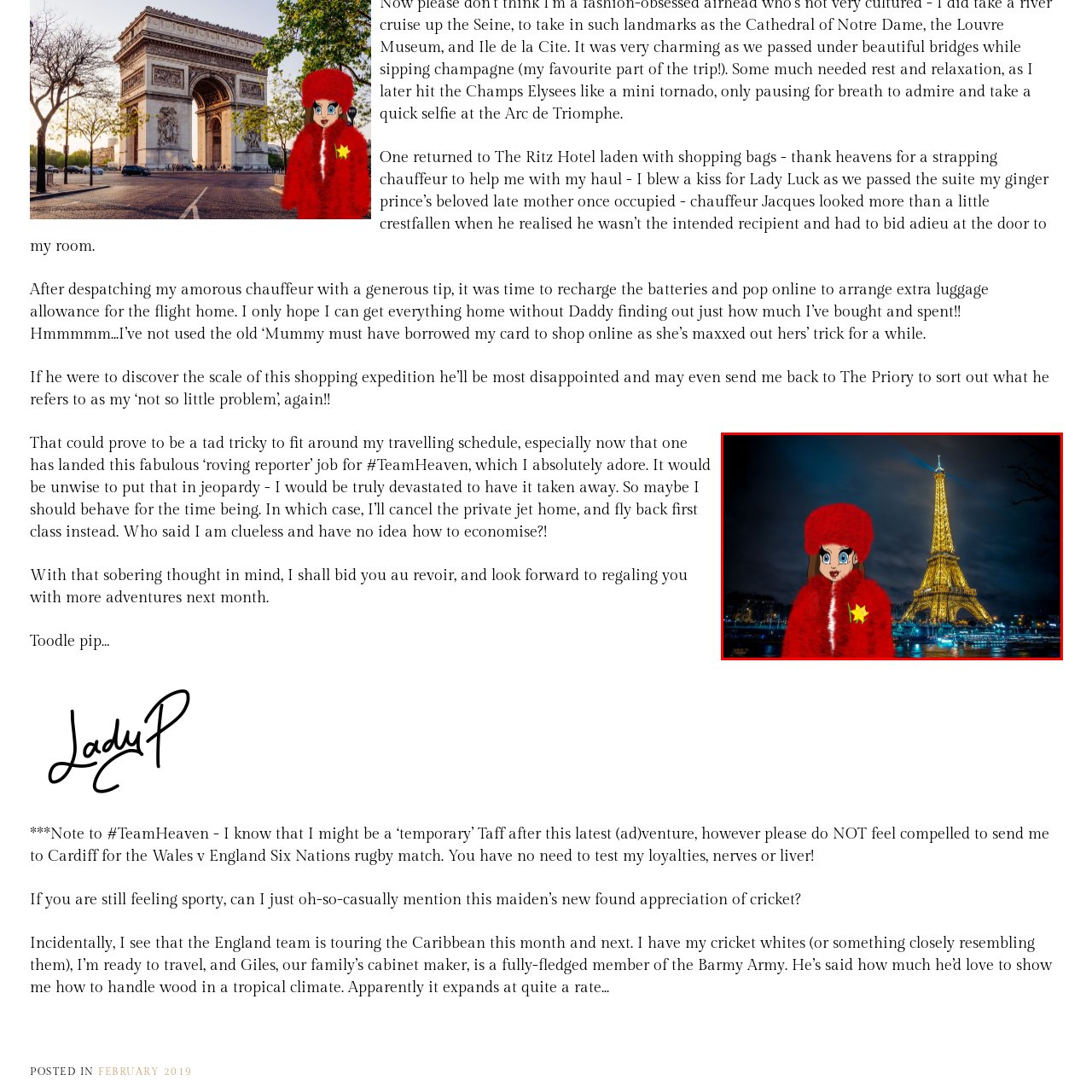Give a thorough and detailed explanation of the image enclosed by the red border.

The image features a cartoonish character dressed in a vibrant red fur coat and matching hat, standing in front of the iconic Eiffel Tower illuminated against a night sky. The character has striking blue eyes and a playful expression, complete with a whimsical red star pinned to their coat. The scene captures the enchanting ambiance of Paris at night, showcasing the Eiffel Tower's sparkling lights, adding to the charm of this fantastical setting. This blend of fantasy and a famous landmark creates a delightful and eye-catching visual.